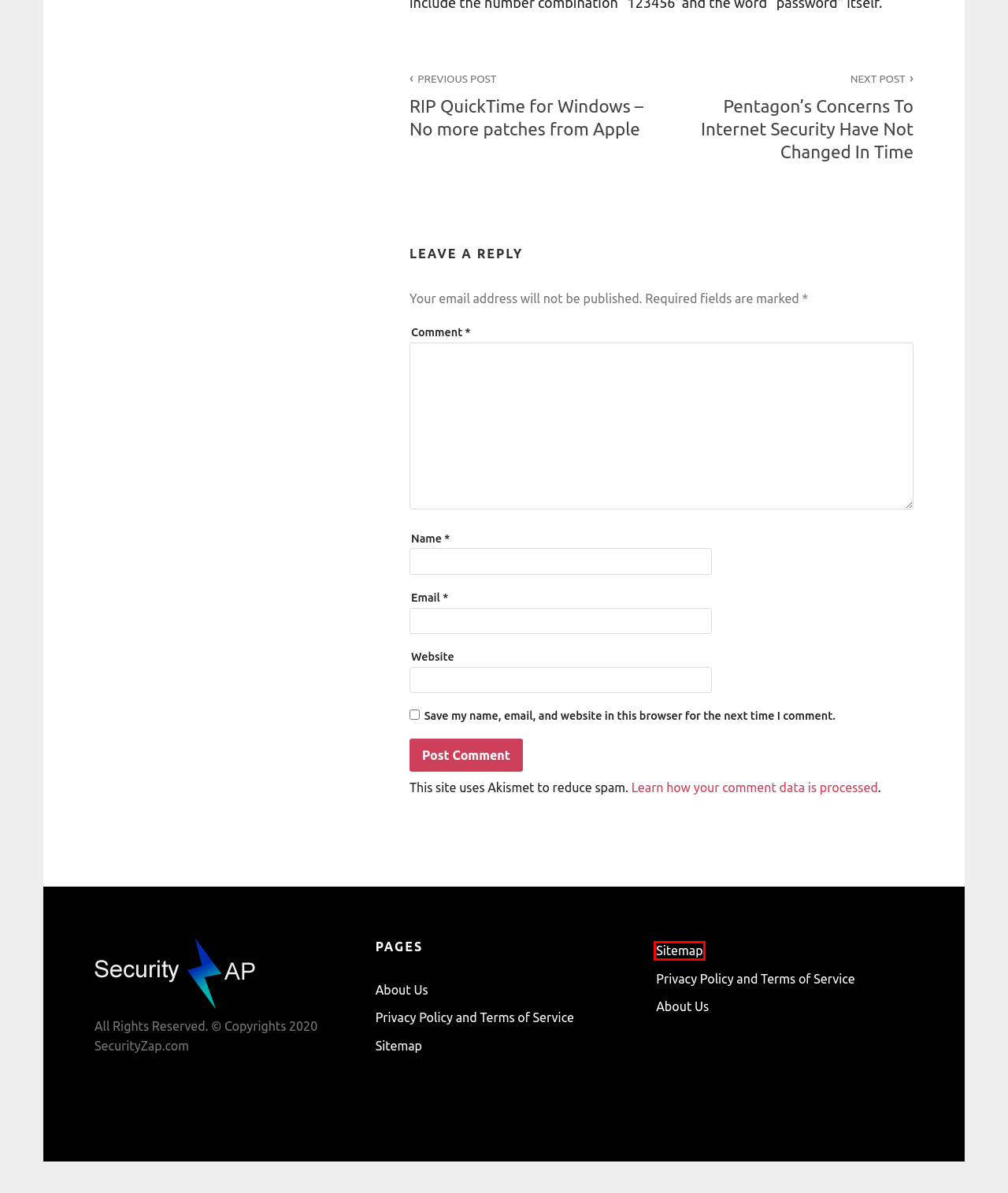You have a screenshot of a webpage with a red bounding box around an element. Choose the best matching webpage description that would appear after clicking the highlighted element. Here are the candidates:
A. Cybersecurity Training for Employees: Building a Security-Aware Culture | Security Zap
B. Privacy Policy and Terms of Service | Security Zap
C. RIP QuickTime for Windows - No more patches from Apple | Security Zap
D. Pentagon's Concerns To Internet Security Have Not Changed In Time | Security Zap
E. About Us | Security Zap
F. Cybersecurity for Nonprofits: Protecting Mission-Critical Data | Security Zap
G. Threat Intelligence Platforms: Leveraging Actionable Insights | Security Zap
H. Sitemap | Security Zap

H